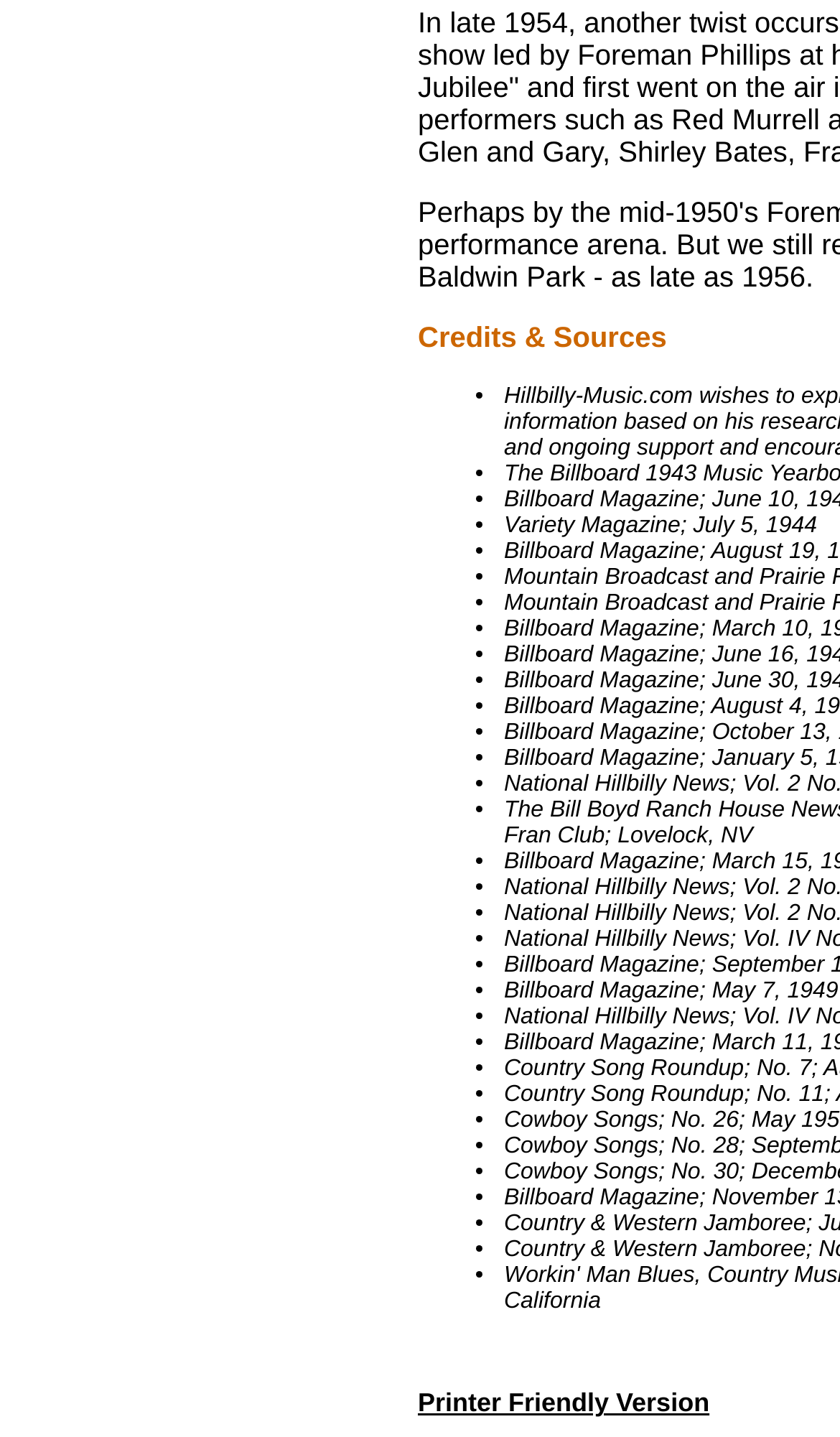What is the date range of the listed magazines?
Look at the image and answer the question with a single word or phrase.

1944-1949